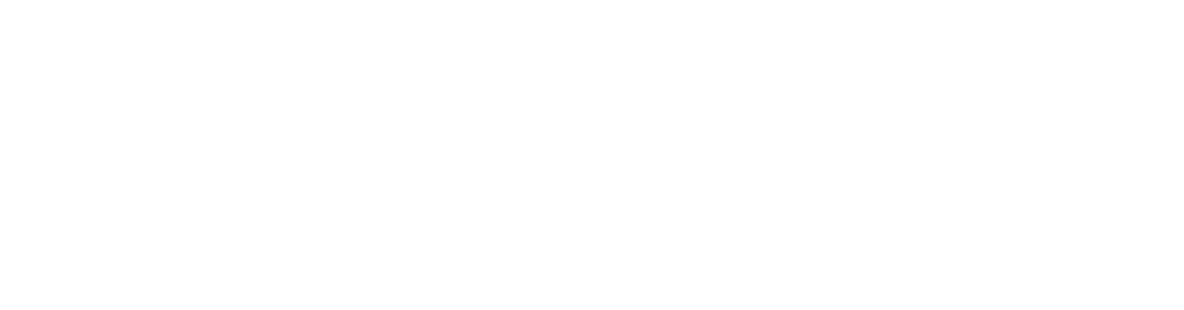Use a single word or phrase to answer this question: 
What is the starting price of The Mercantile?

£199,950